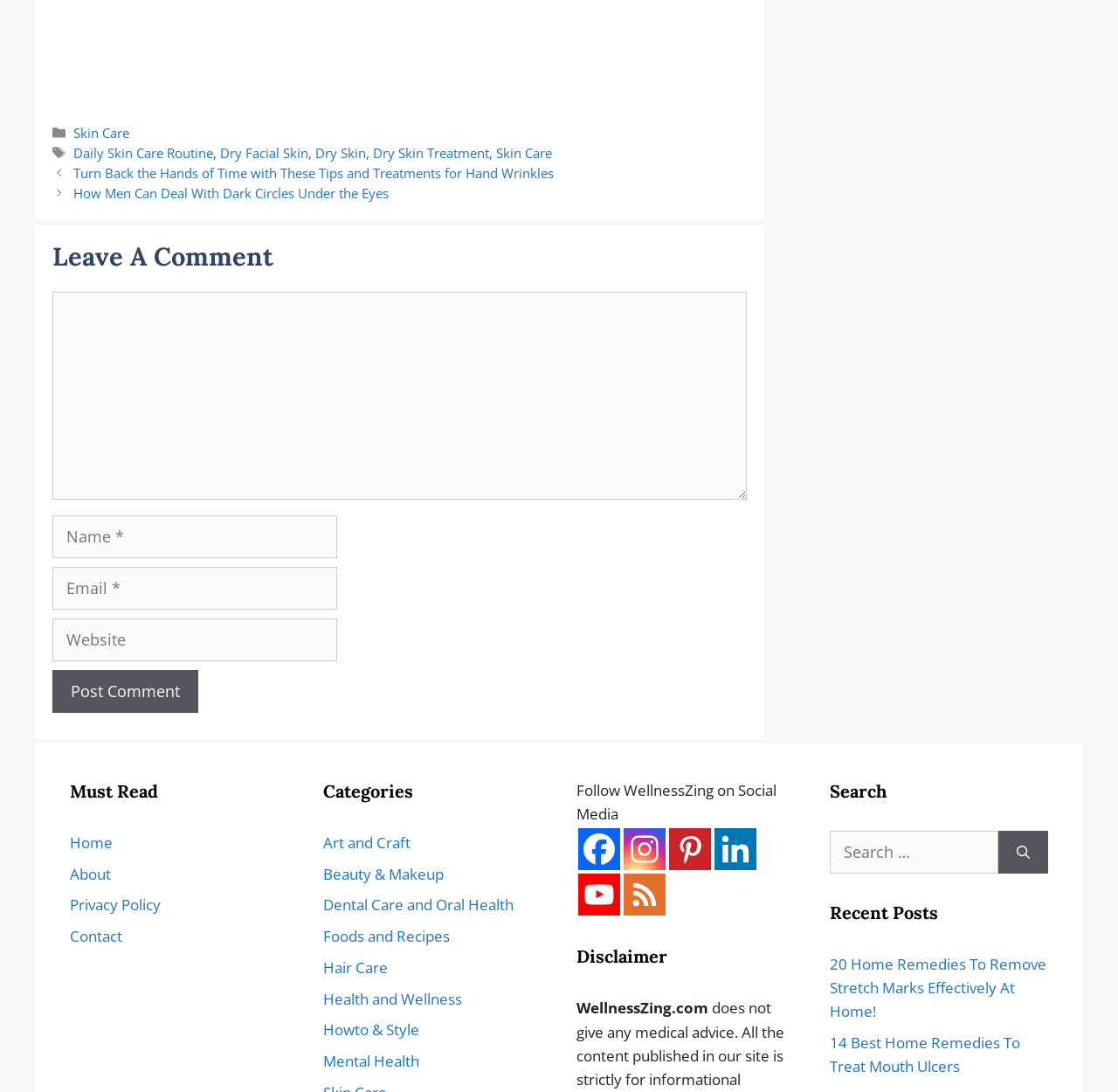Given the description: "parent_node: Comment name="url" placeholder="Website"", determine the bounding box coordinates of the UI element. The coordinates should be formatted as four float numbers between 0 and 1, [left, top, right, bottom].

[0.047, 0.566, 0.302, 0.606]